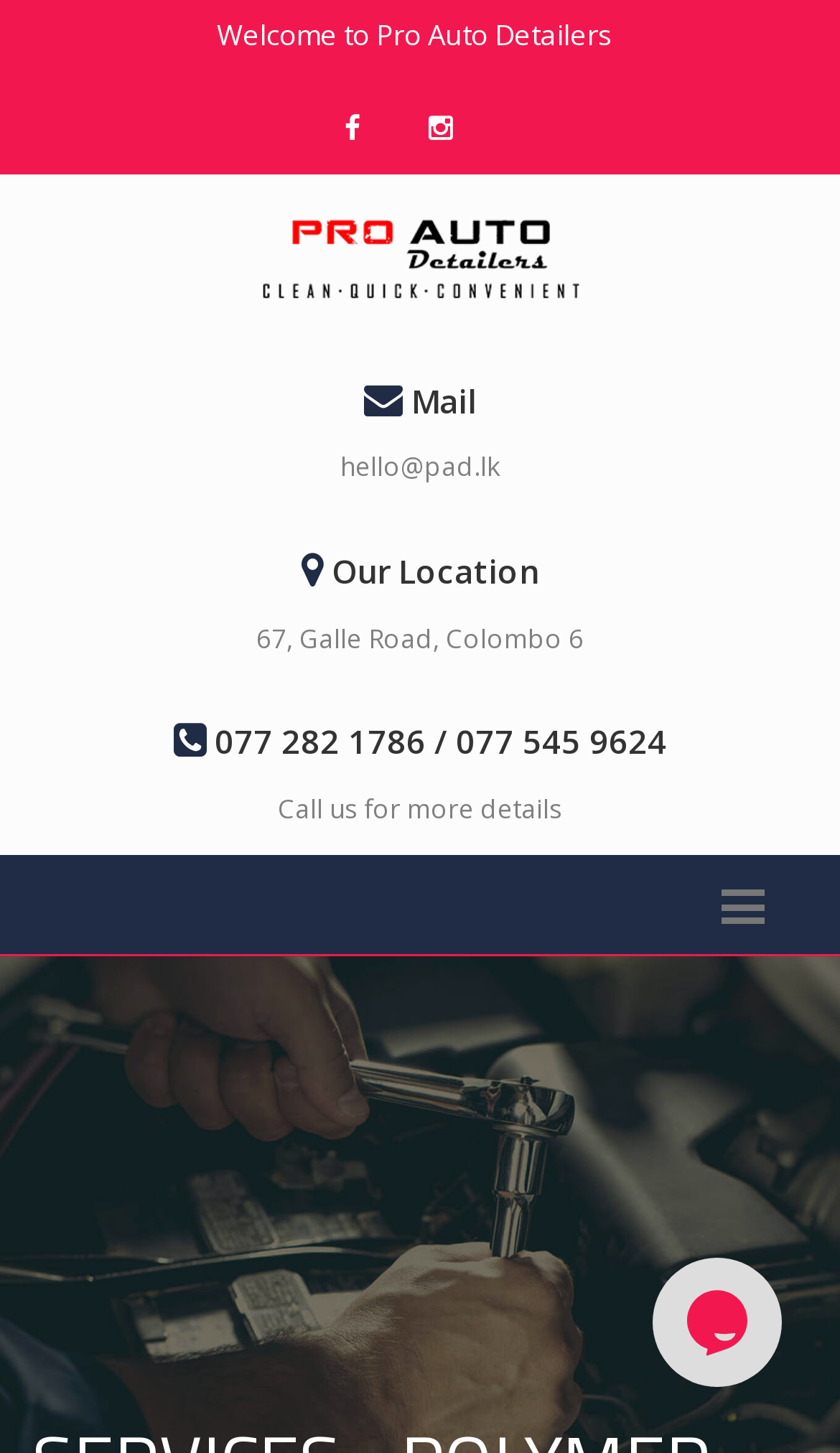Based on the element description "hello@pad.lk", predict the bounding box coordinates of the UI element.

[0.405, 0.309, 0.595, 0.334]